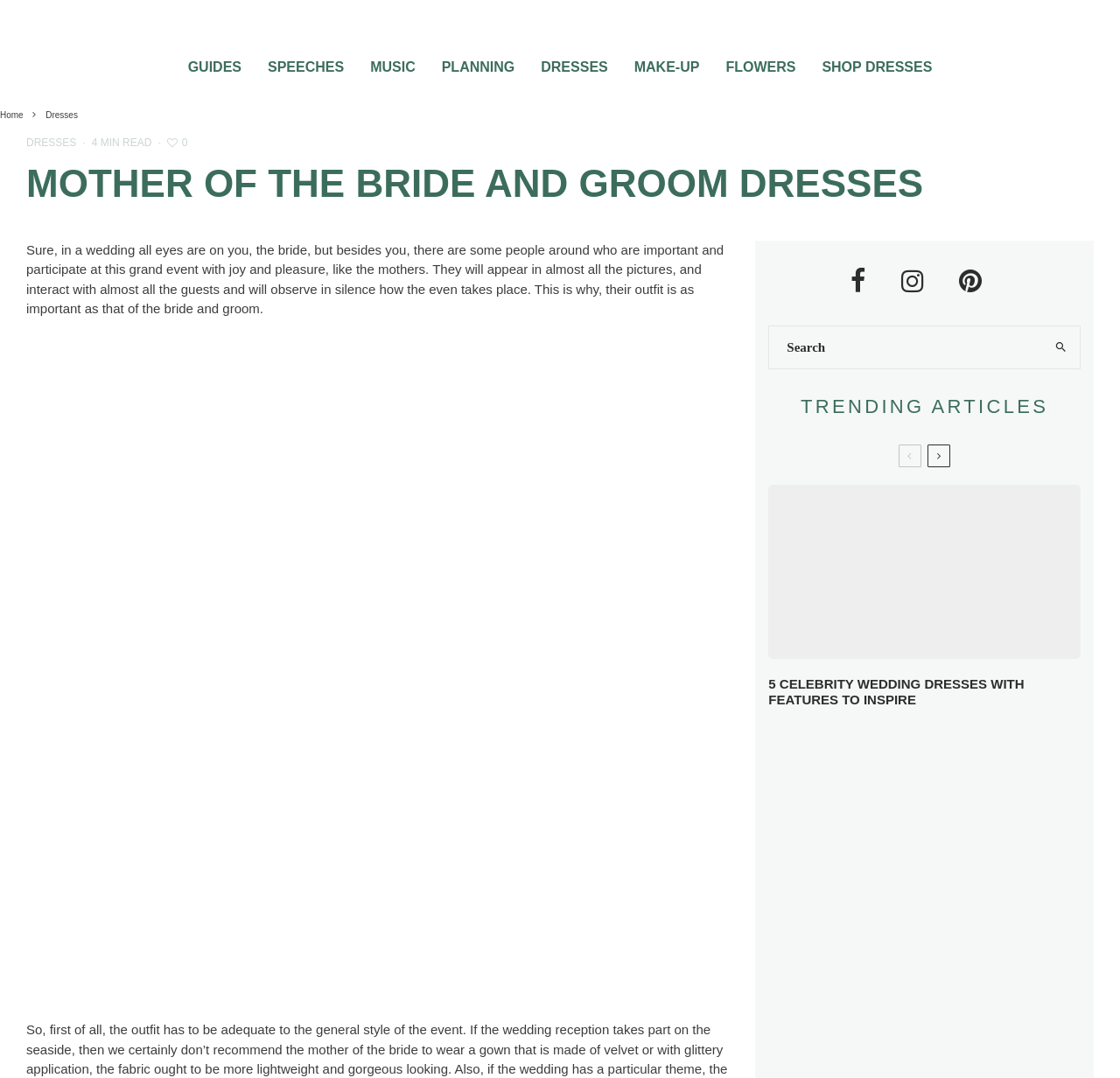What is the topic of the second article?
Could you give a comprehensive explanation in response to this question?

The second article has a link 'Inspiring celebrity wedding dresses' and a heading '5 CELEBRITY WEDDING DRESSES WITH FEATURES TO INSPIRE'.